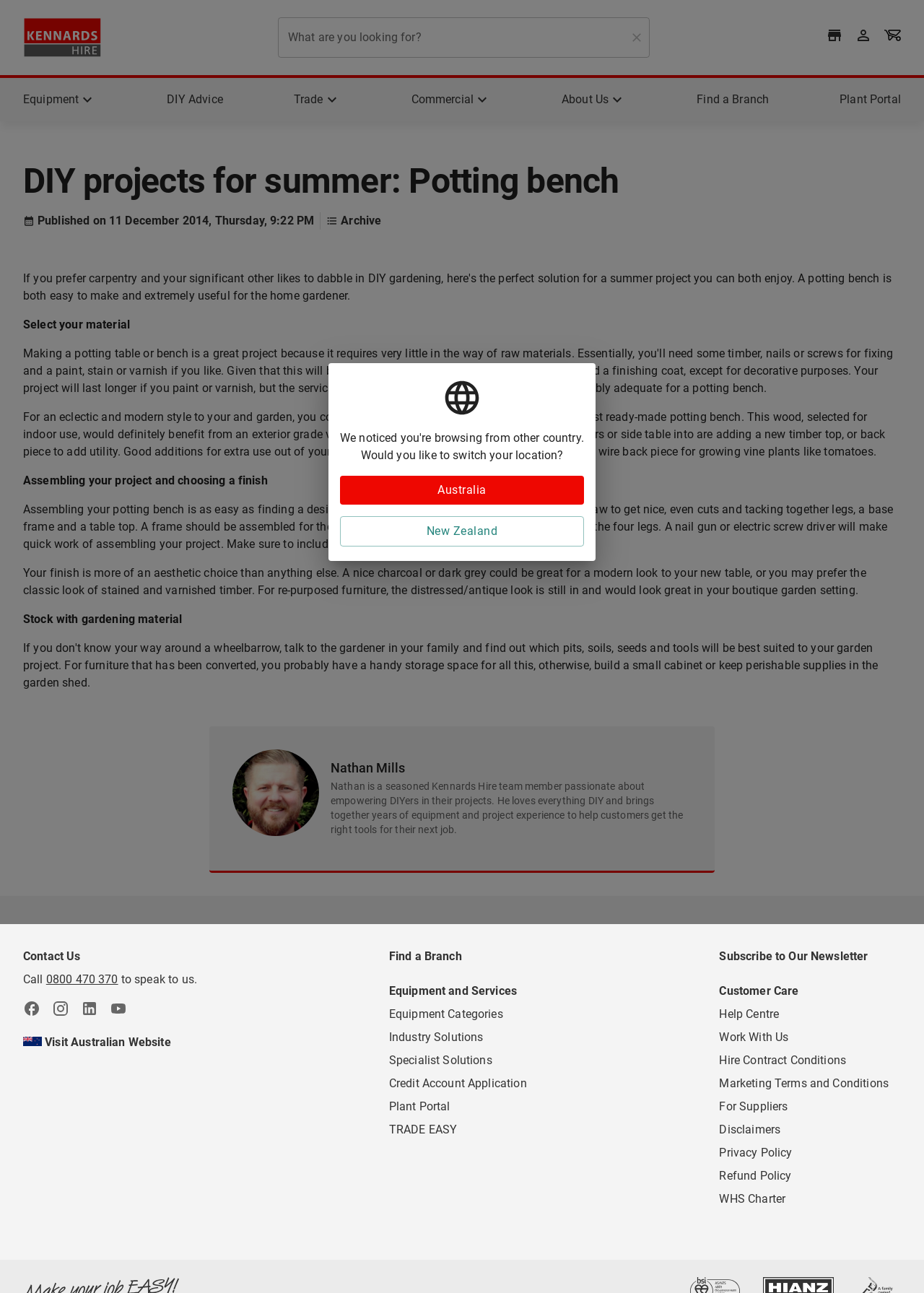What is the location-related option in the dialog?
Kindly answer the question with as much detail as you can.

The dialog contains a question 'Would you like to switch your location?' and two buttons labeled 'Australia' and 'New Zealand', suggesting that the user can choose between these two location options.